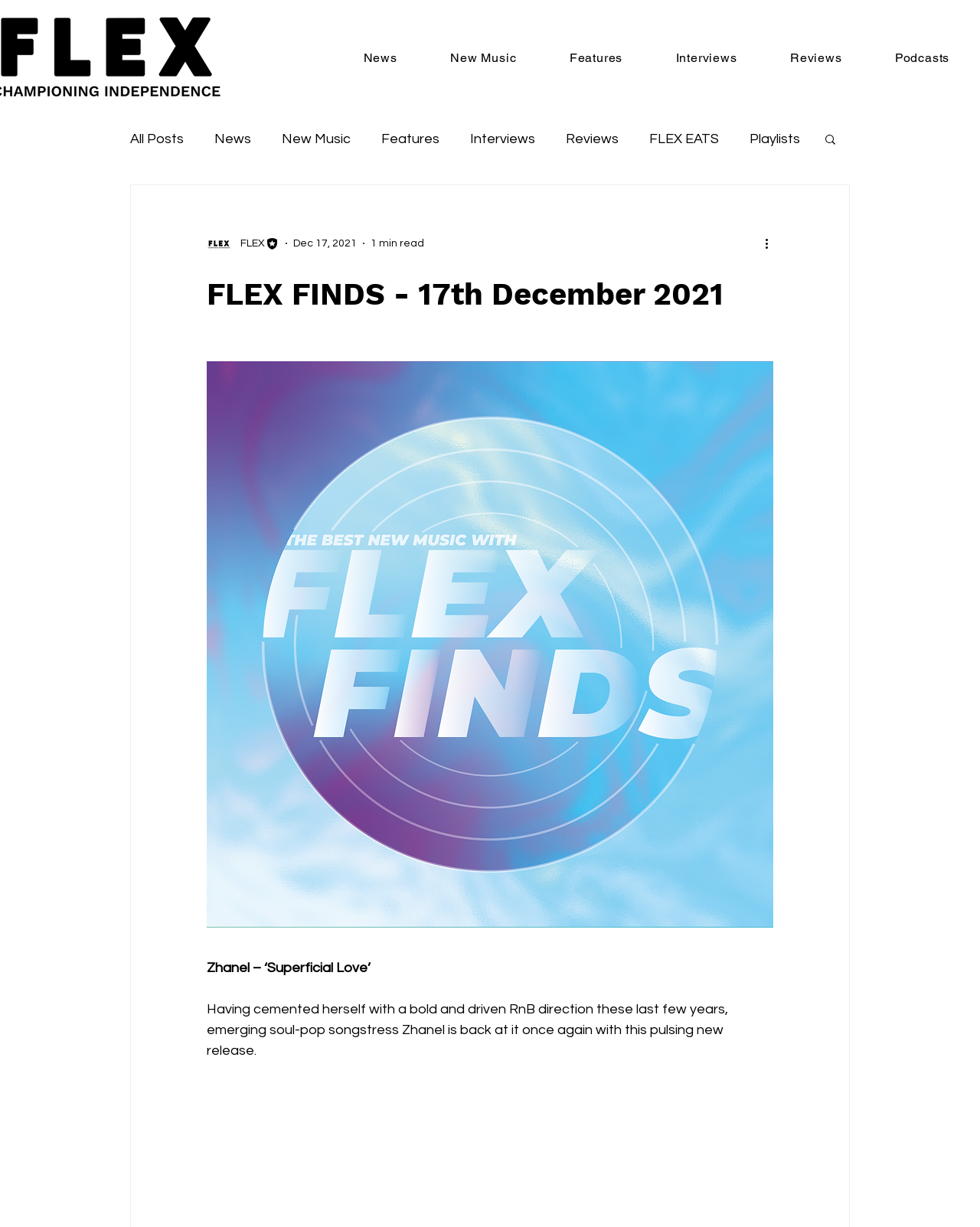Please provide a short answer using a single word or phrase for the question:
What is the purpose of the button with a search icon?

Search